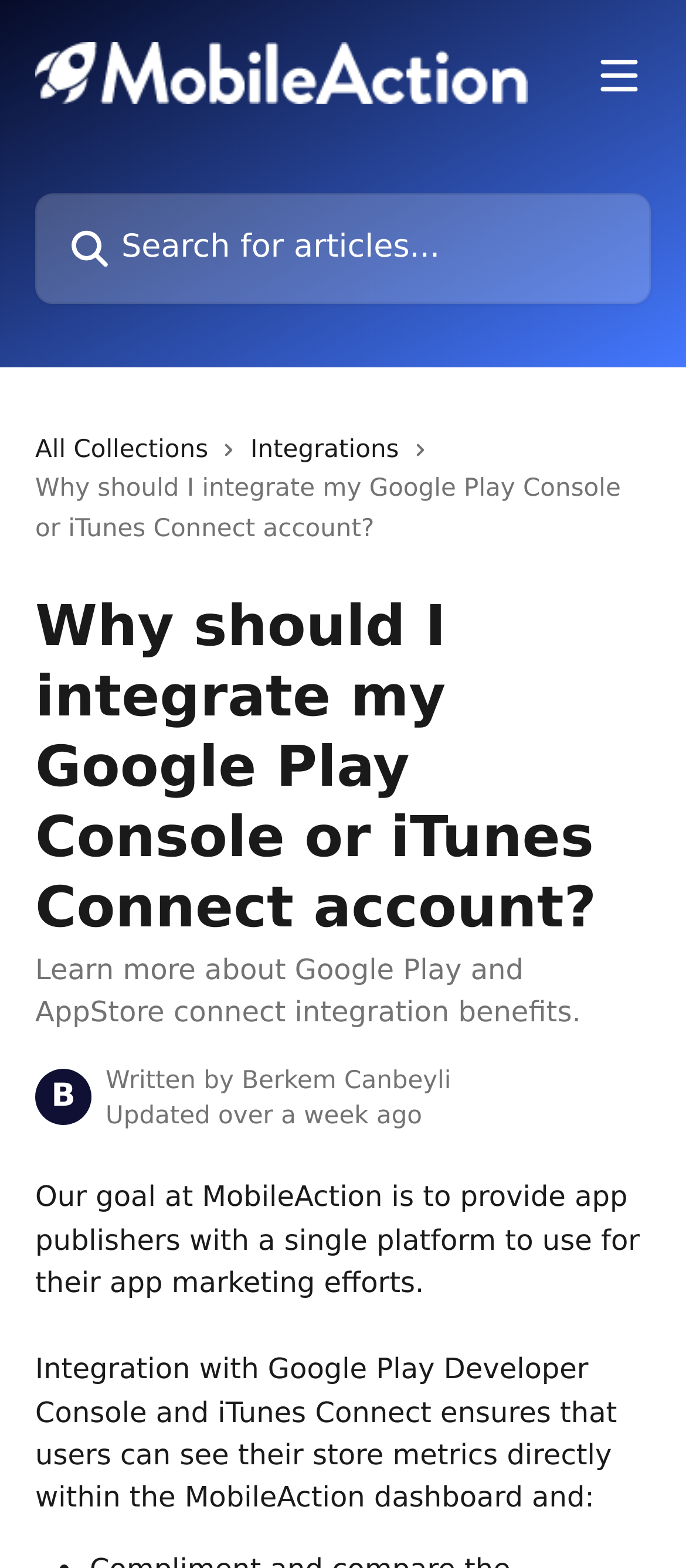Specify the bounding box coordinates (top-left x, top-left y, bottom-right x, bottom-right y) of the UI element in the screenshot that matches this description: aria-label="Open menu"

[0.856, 0.035, 0.949, 0.062]